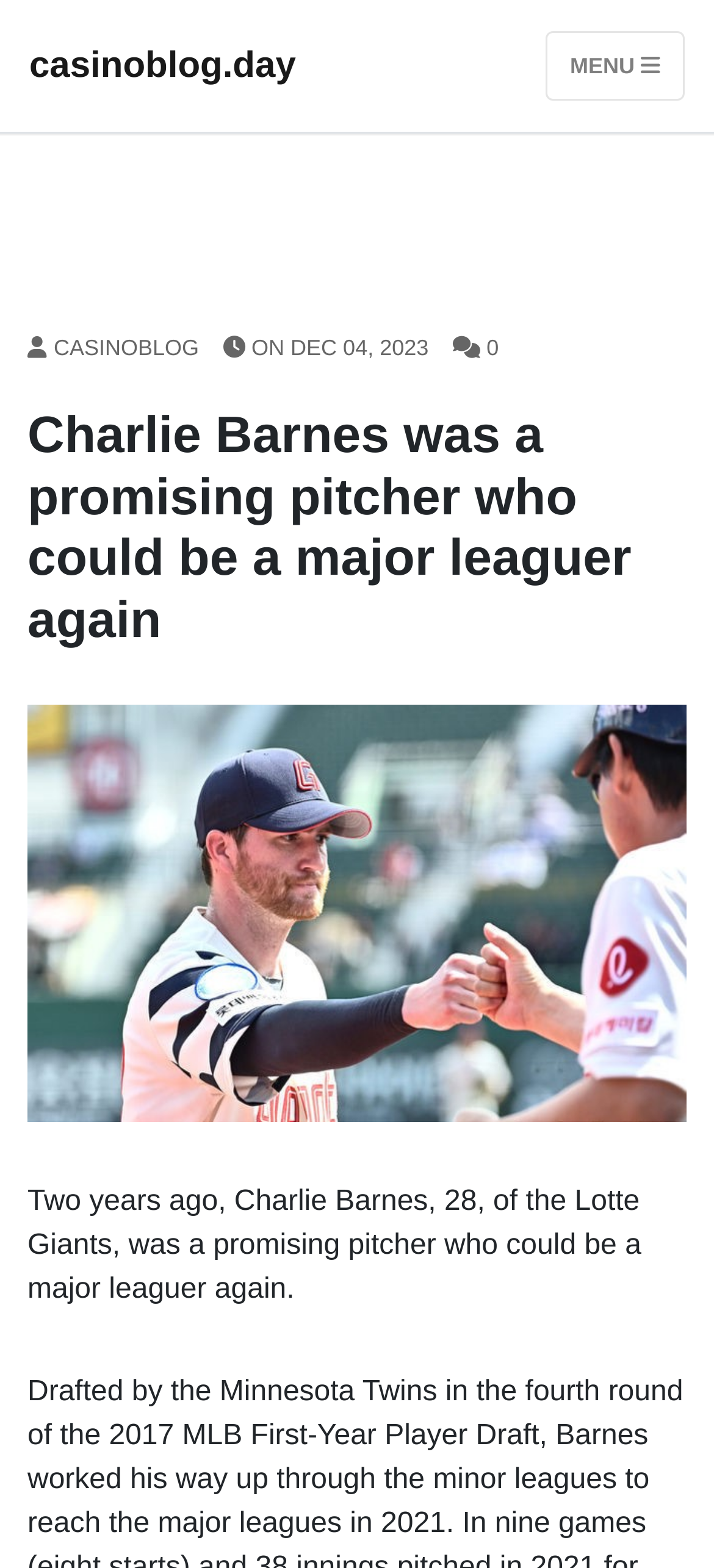Observe the image and answer the following question in detail: What is the date of the article?

I found the date of the article by looking at the static text element that says 'ON DEC 04, 2023'.